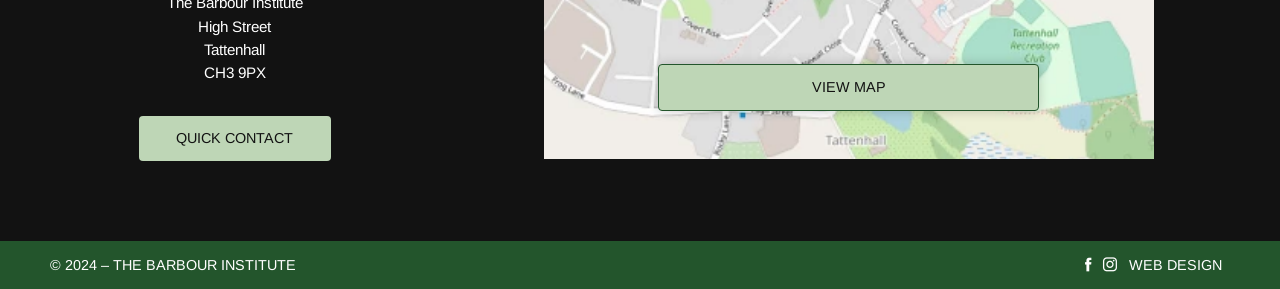Use the details in the image to answer the question thoroughly: 
What is the postcode?

The static text 'CH3 9PX' is located below the street name, indicating that it is the postcode.